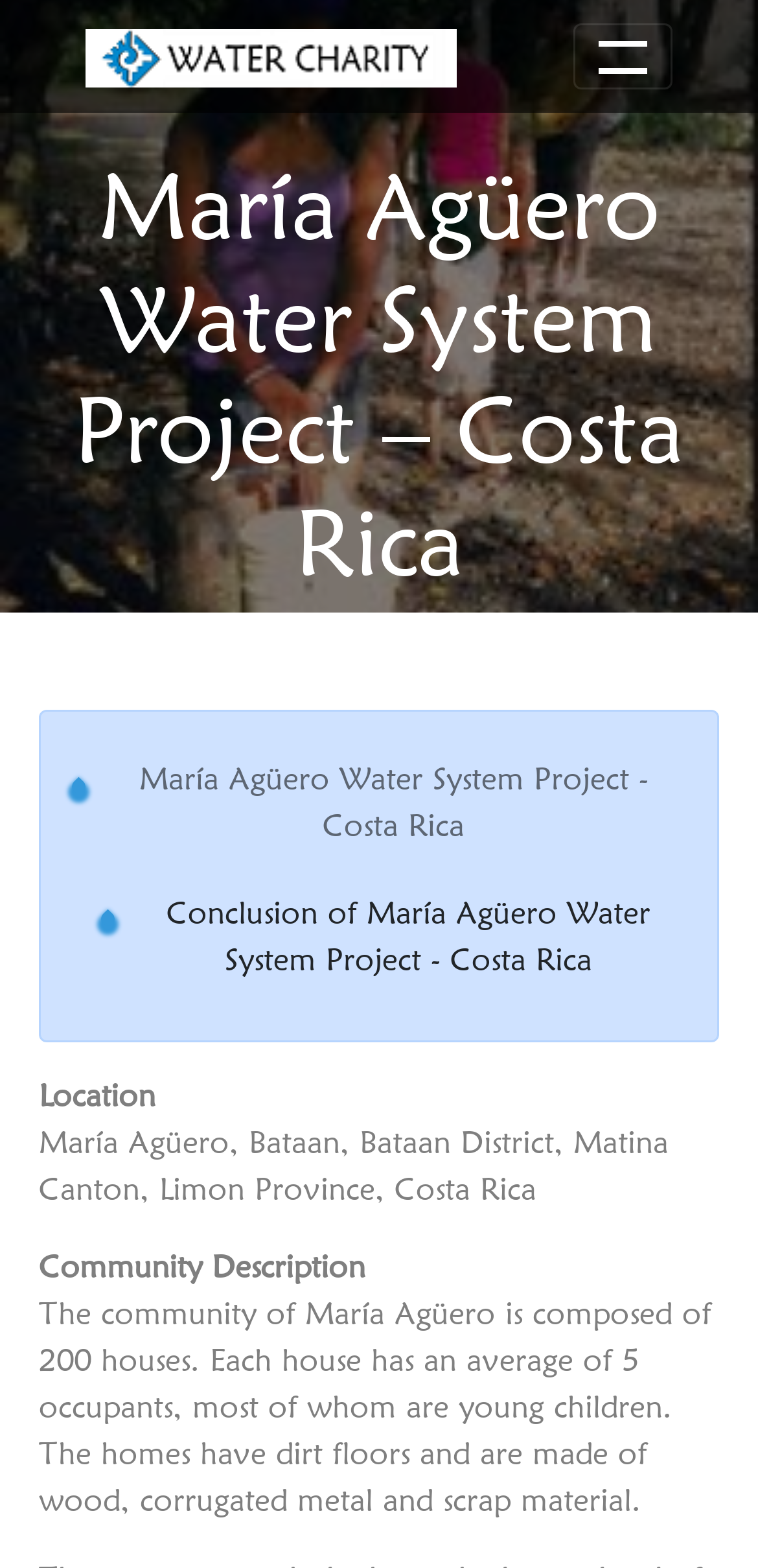Given the element description aria-label="Toggle navigation", predict the bounding box coordinates for the UI element in the webpage screenshot. The format should be (top-left x, top-left y, bottom-right x, bottom-right y), and the values should be between 0 and 1.

[0.756, 0.015, 0.887, 0.057]